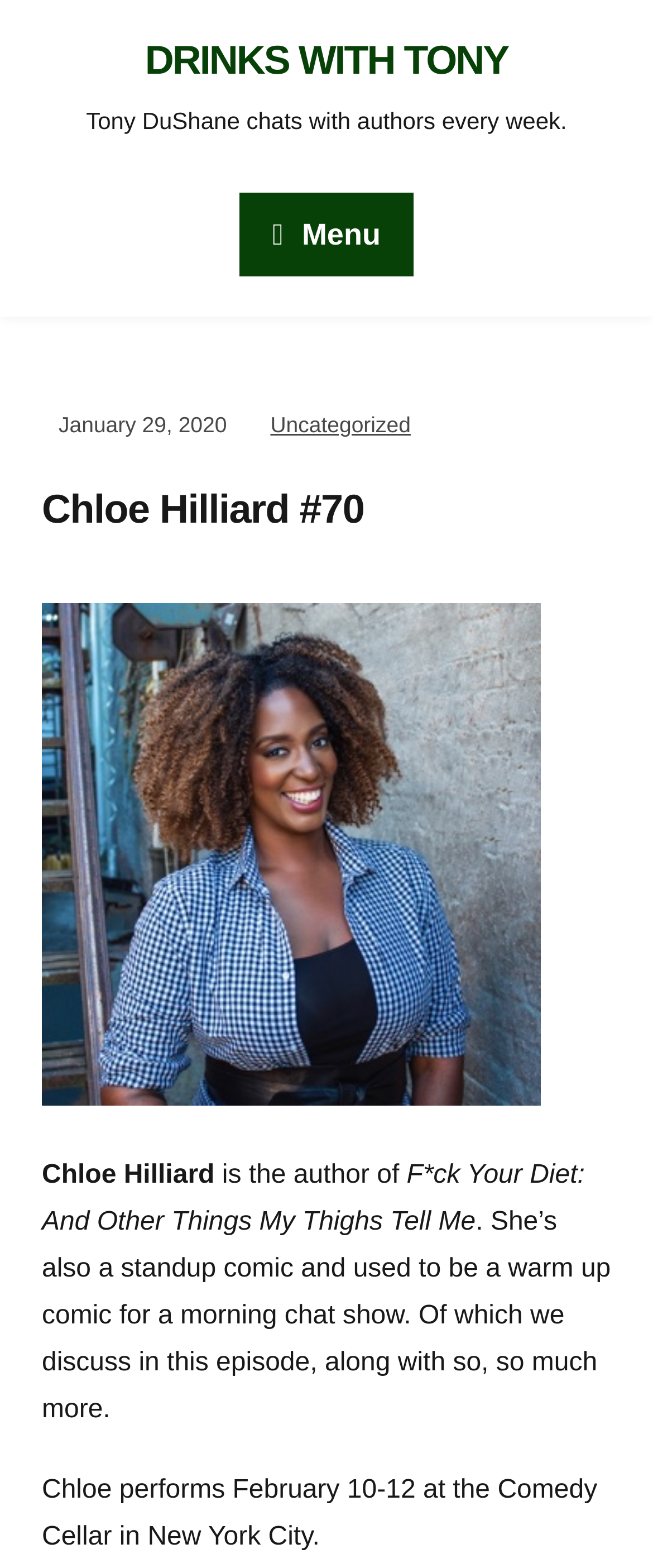Who is the author of the book? Look at the image and give a one-word or short phrase answer.

Chloe Hilliard